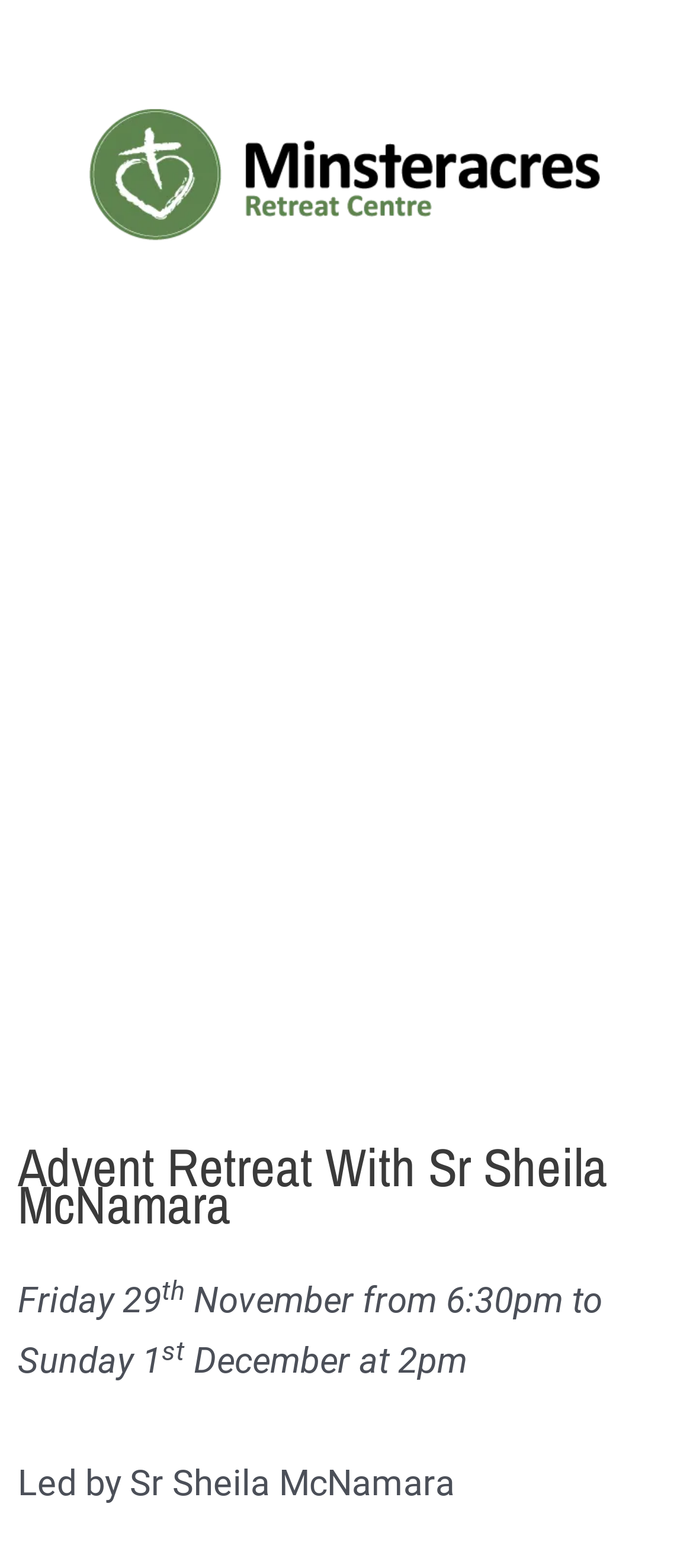Please find and report the primary heading text from the webpage.

Advent Retreat With Sr Sheila McNamara